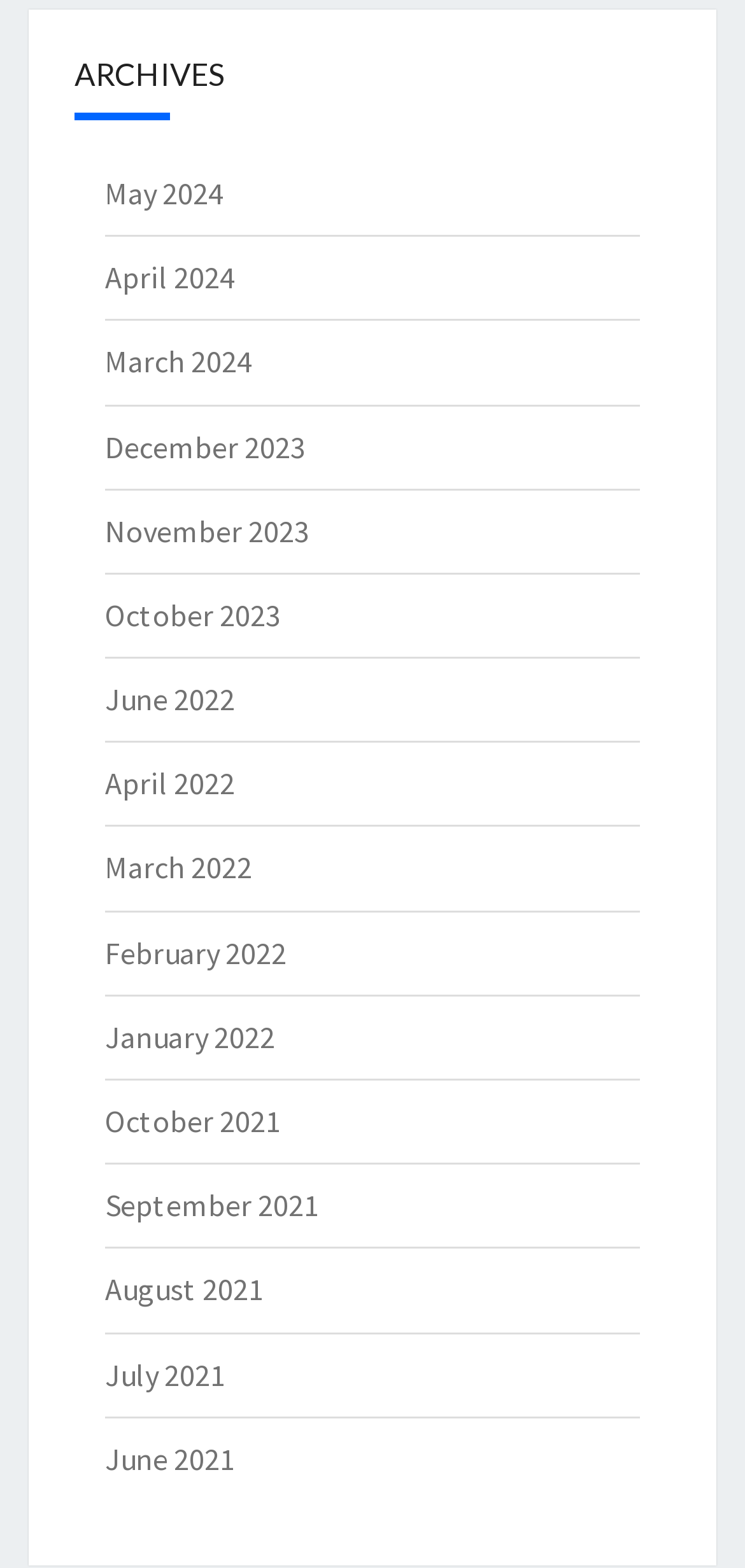Locate the bounding box coordinates of the UI element described by: "Blog". Provide the coordinates as four float numbers between 0 and 1, formatted as [left, top, right, bottom].

None